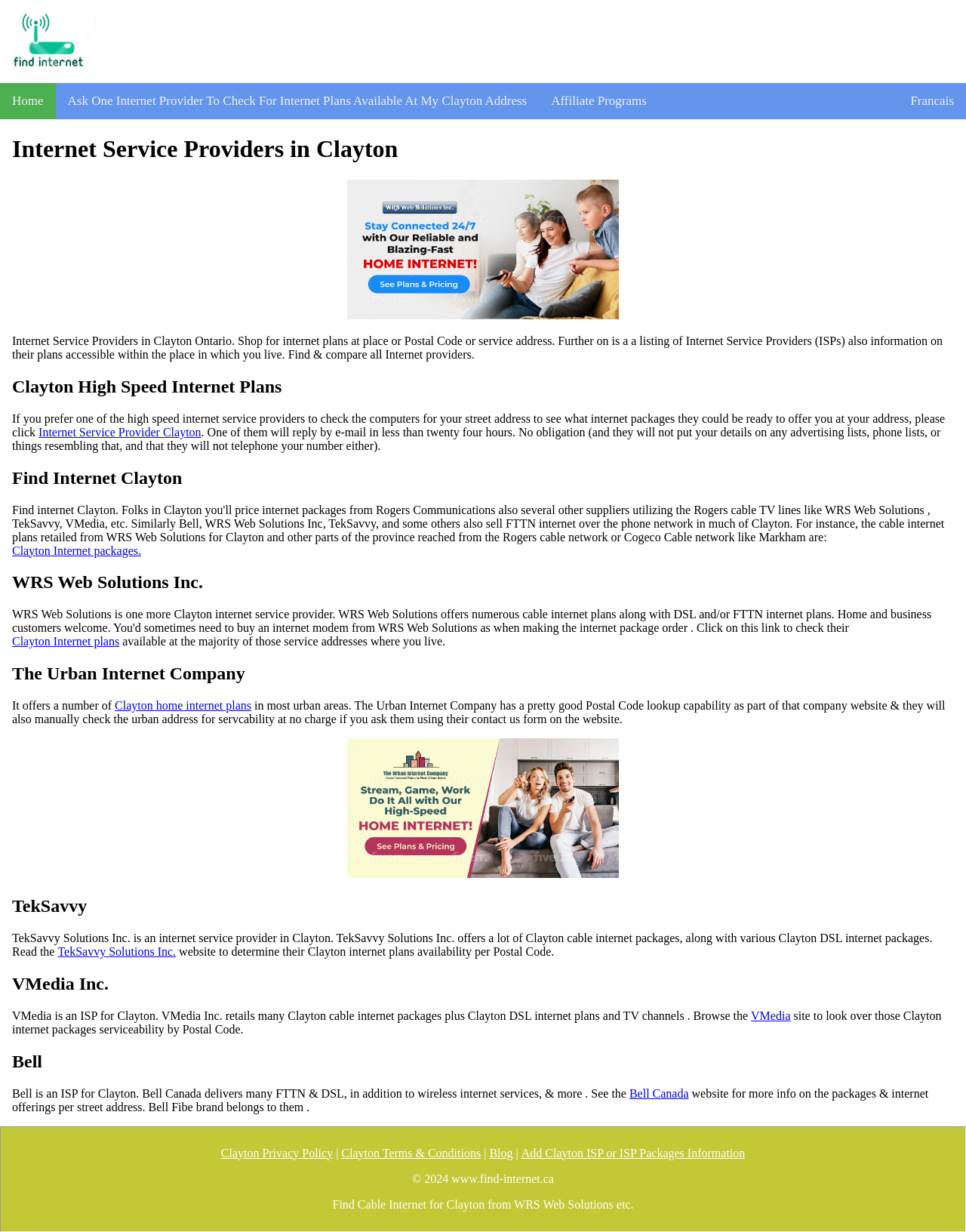Please find the bounding box coordinates of the element that needs to be clicked to perform the following instruction: "Get information about TekSavvy Solutions Inc.". The bounding box coordinates should be four float numbers between 0 and 1, represented as [left, top, right, bottom].

[0.06, 0.767, 0.182, 0.778]